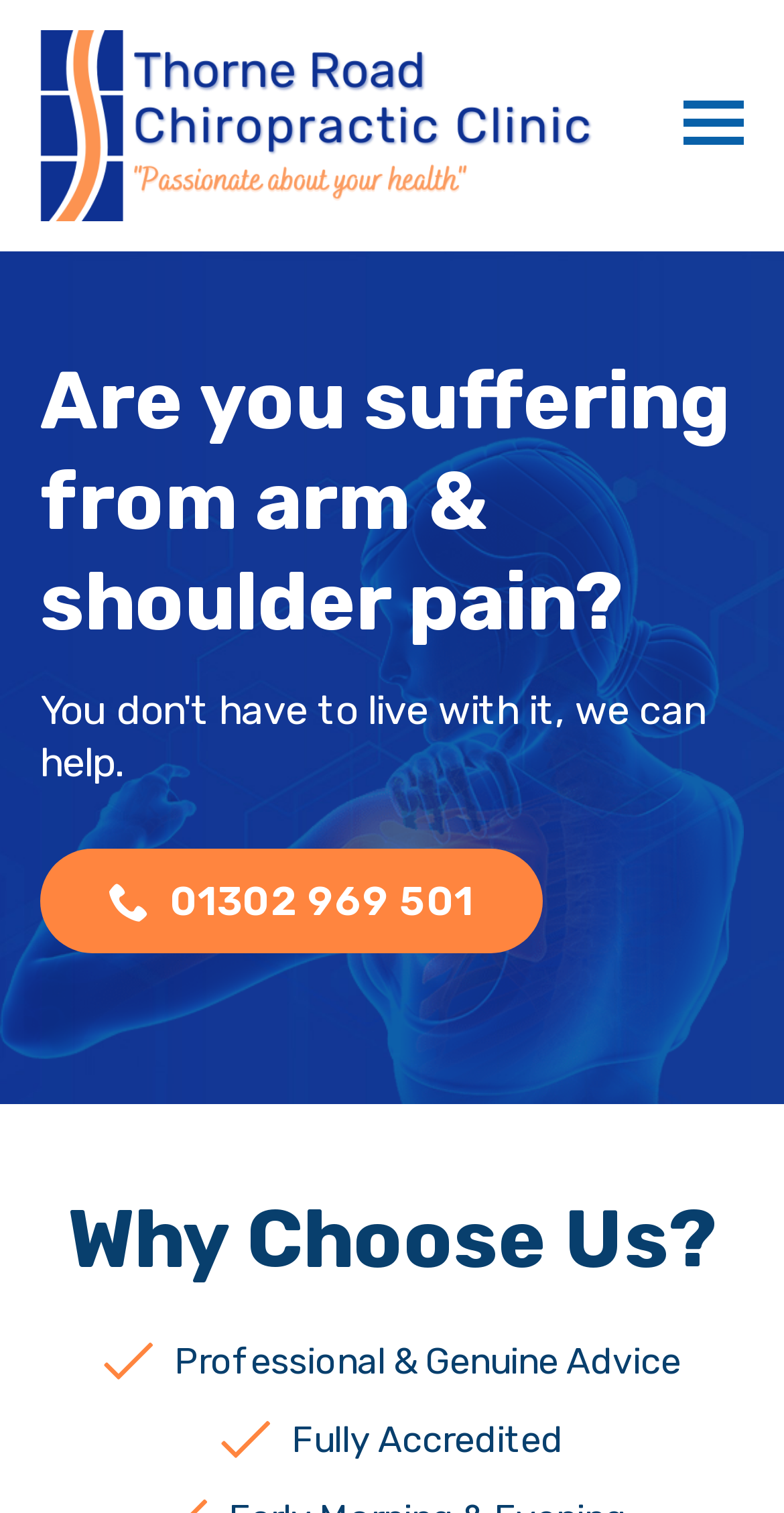What is the phone number to call for consultation?
Use the information from the image to give a detailed answer to the question.

I found the phone number by looking at the link element with the text ' Call us now on 01302 969 501', which is located at the coordinates [0.051, 0.561, 0.692, 0.63]. This suggests that the phone number is 01302 969 501.